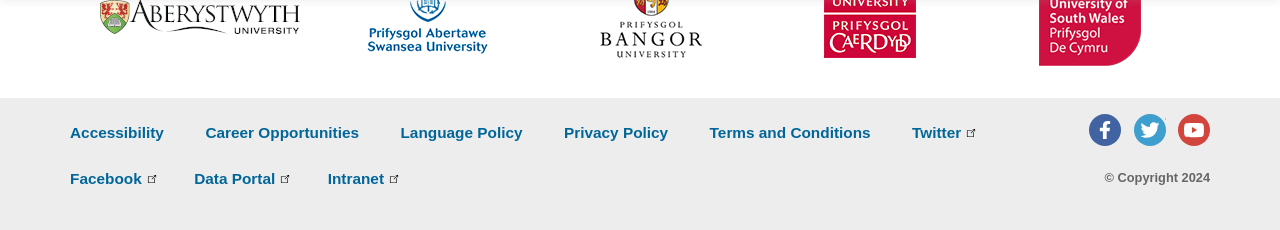Please provide a one-word or short phrase answer to the question:
What are the social media platforms available?

Twitter, Facebook, YouTube